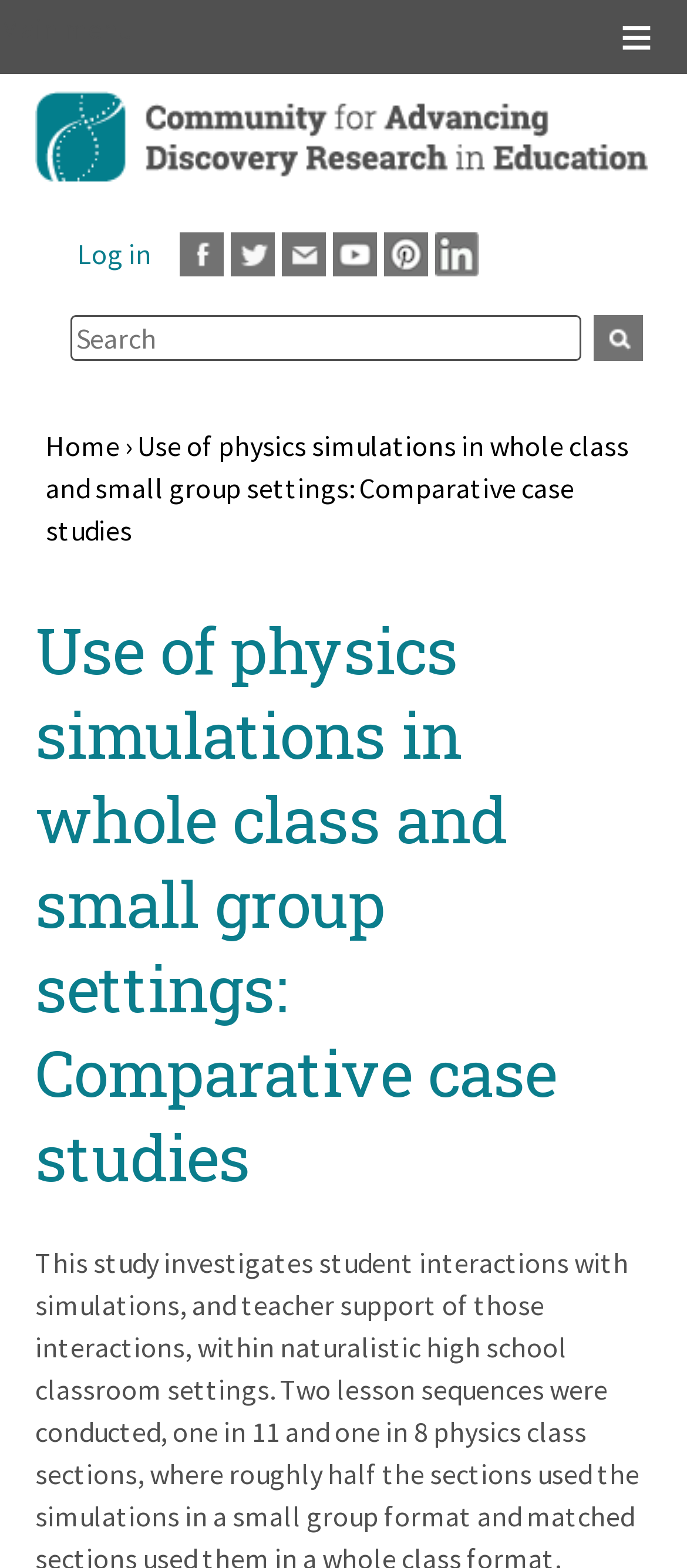What is the name of the current page?
Carefully examine the image and provide a detailed answer to the question.

I determined the answer by looking at the heading element with the text 'Use of physics simulations in whole class and small group settings: Comparative case studies' which is likely to be the title of the current page.